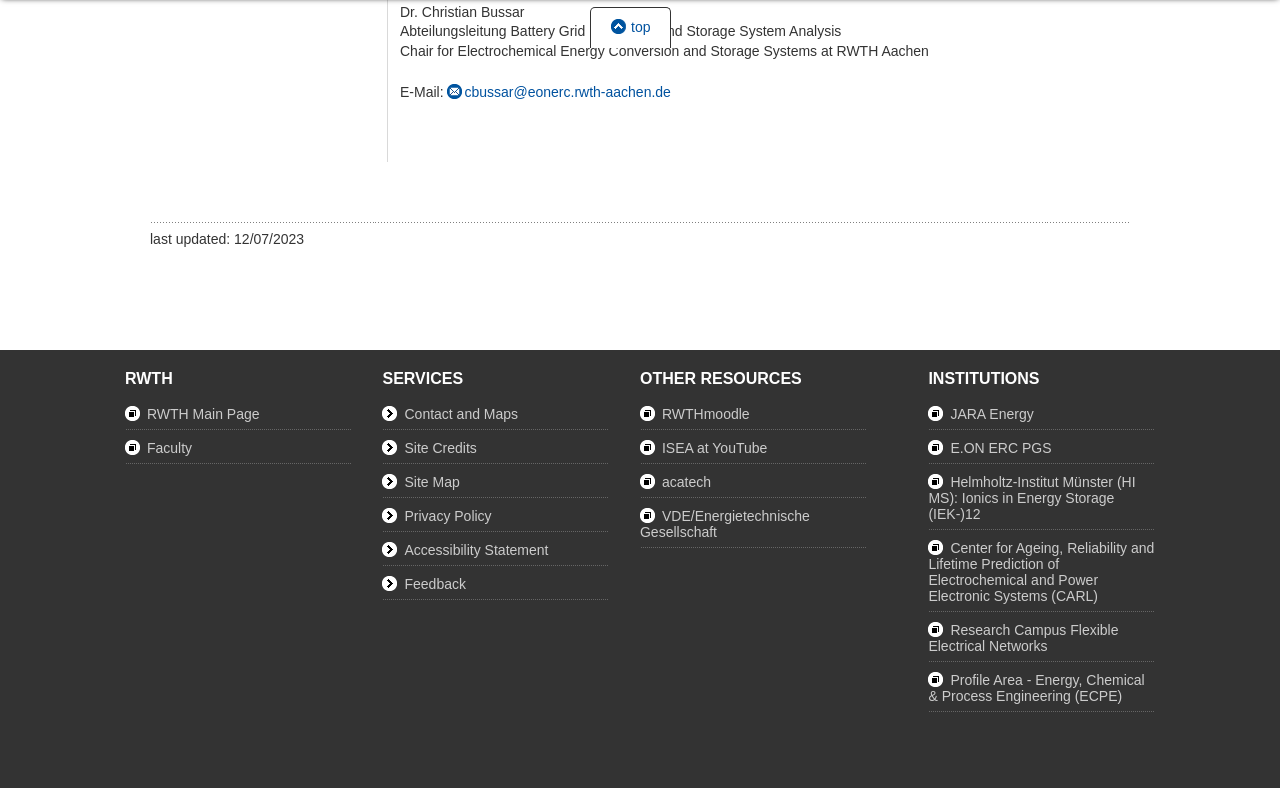Analyze the image and give a detailed response to the question:
What is the name of the person mentioned on the webpage?

The webpage mentions the name 'Dr. Christian Bussar' in the static text element at the top of the page, indicating that this person is the main subject of the webpage.